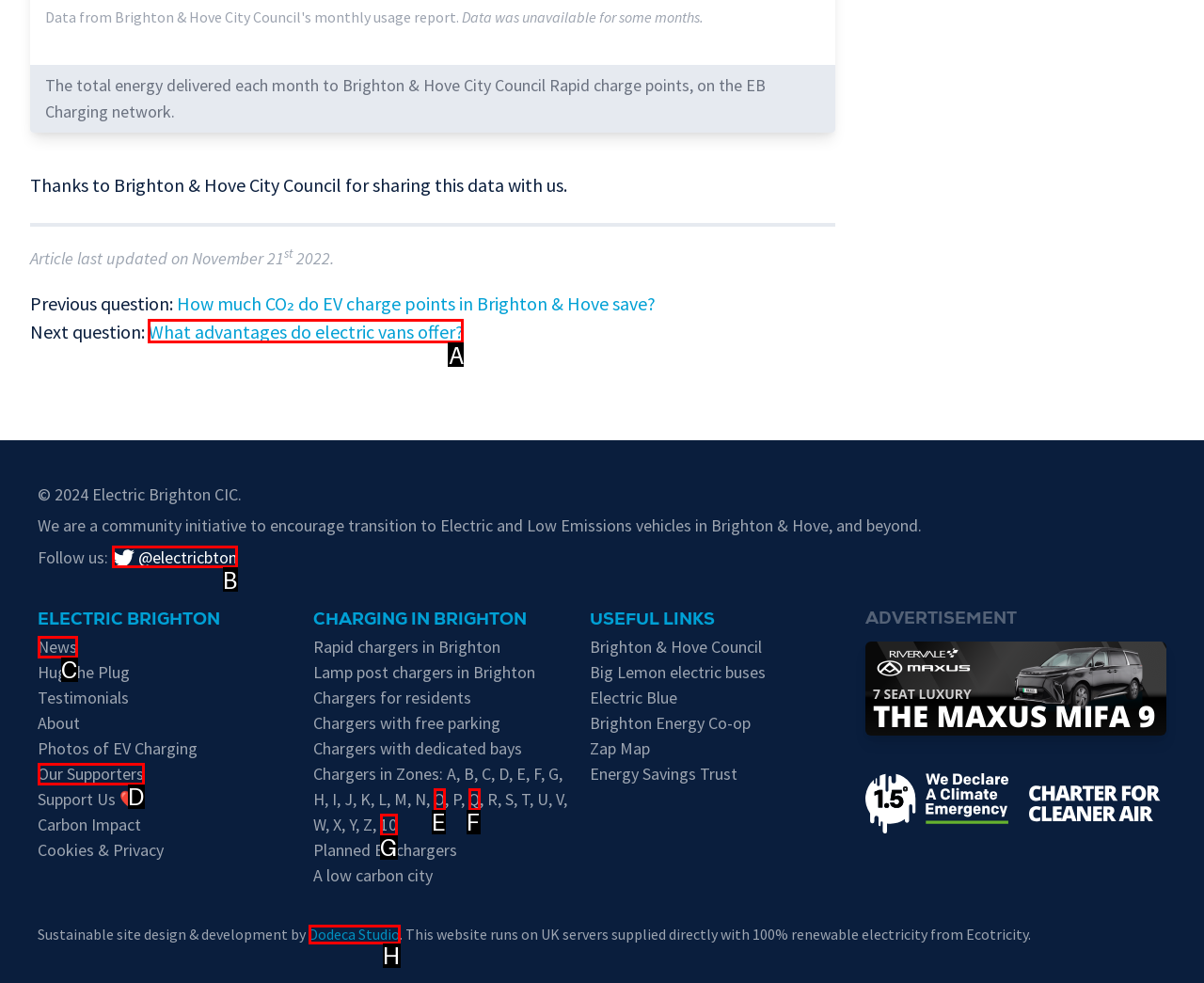Select the appropriate HTML element that needs to be clicked to finish the task: Read about the advantages of electric vans
Reply with the letter of the chosen option.

A